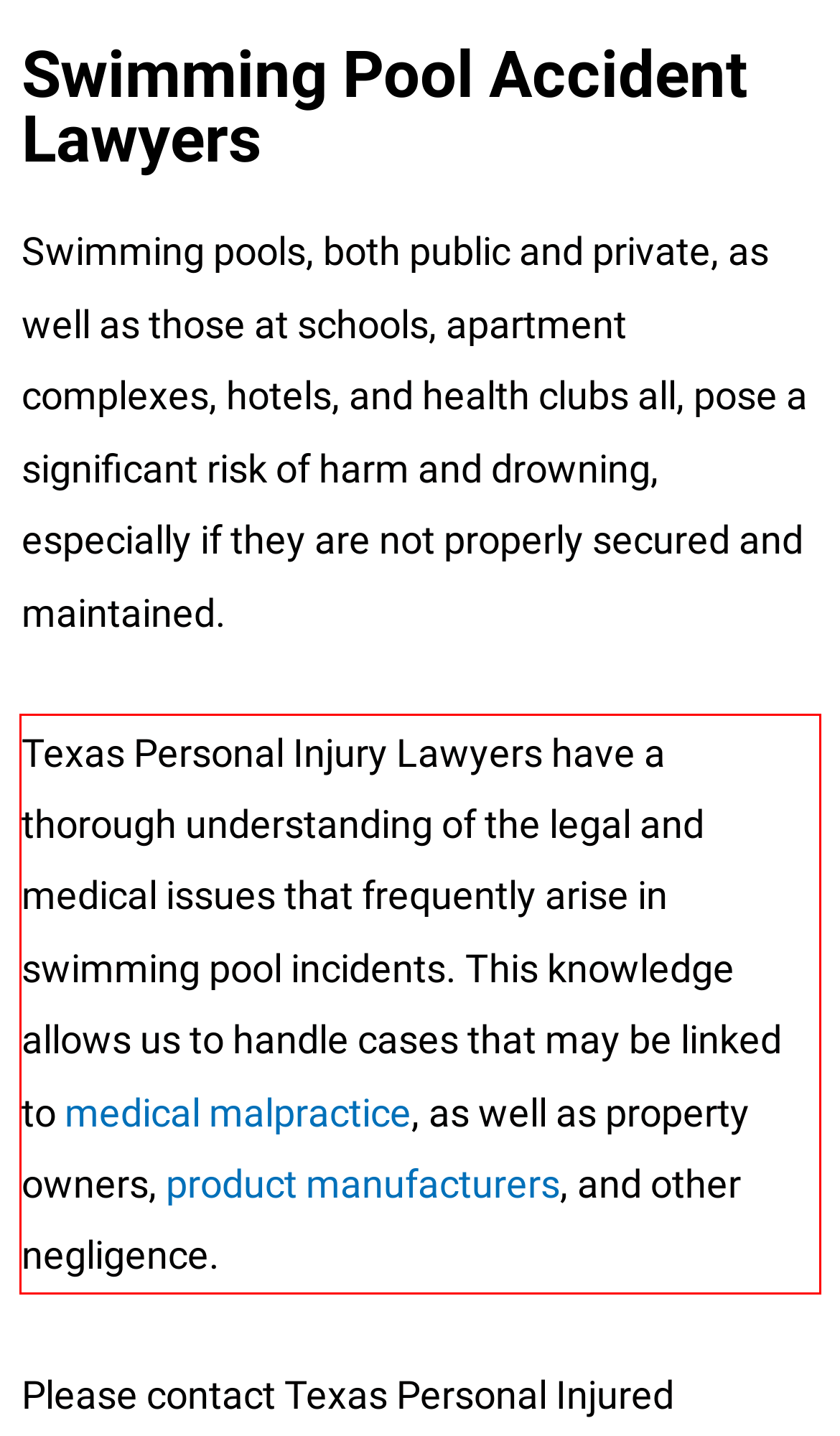You have a screenshot of a webpage with a red bounding box. Use OCR to generate the text contained within this red rectangle.

Texas Personal Injury Lawyers have a thorough understanding of the legal and medical issues that frequently arise in swimming pool incidents. This knowledge allows us to handle cases that may be linked to medical malpractice, as well as property owners, product manufacturers, and other negligence.